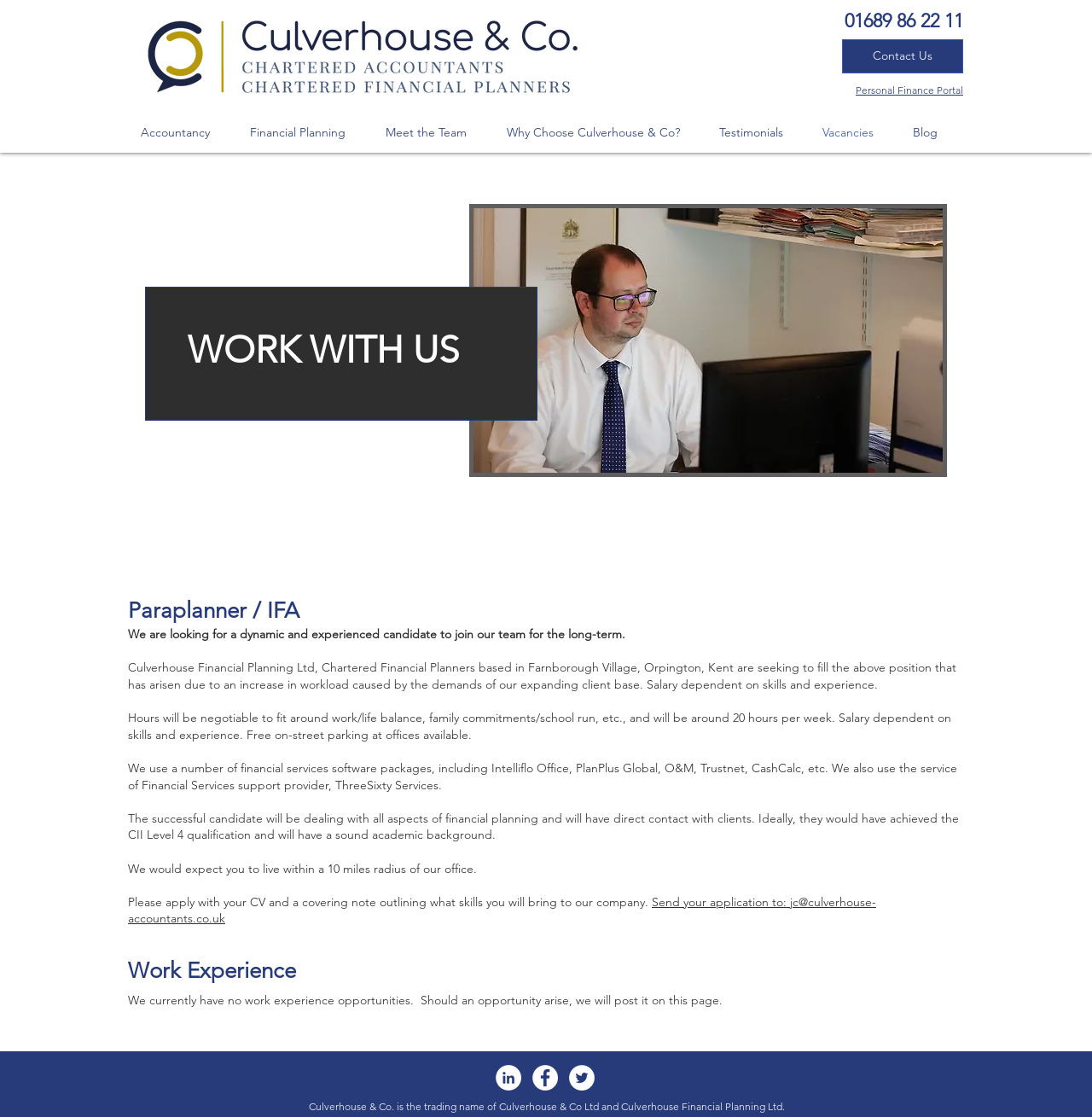Identify the bounding box coordinates of the region I need to click to complete this instruction: "Send an email to jc@culverhouse-accountants.co.uk".

[0.117, 0.8, 0.802, 0.829]